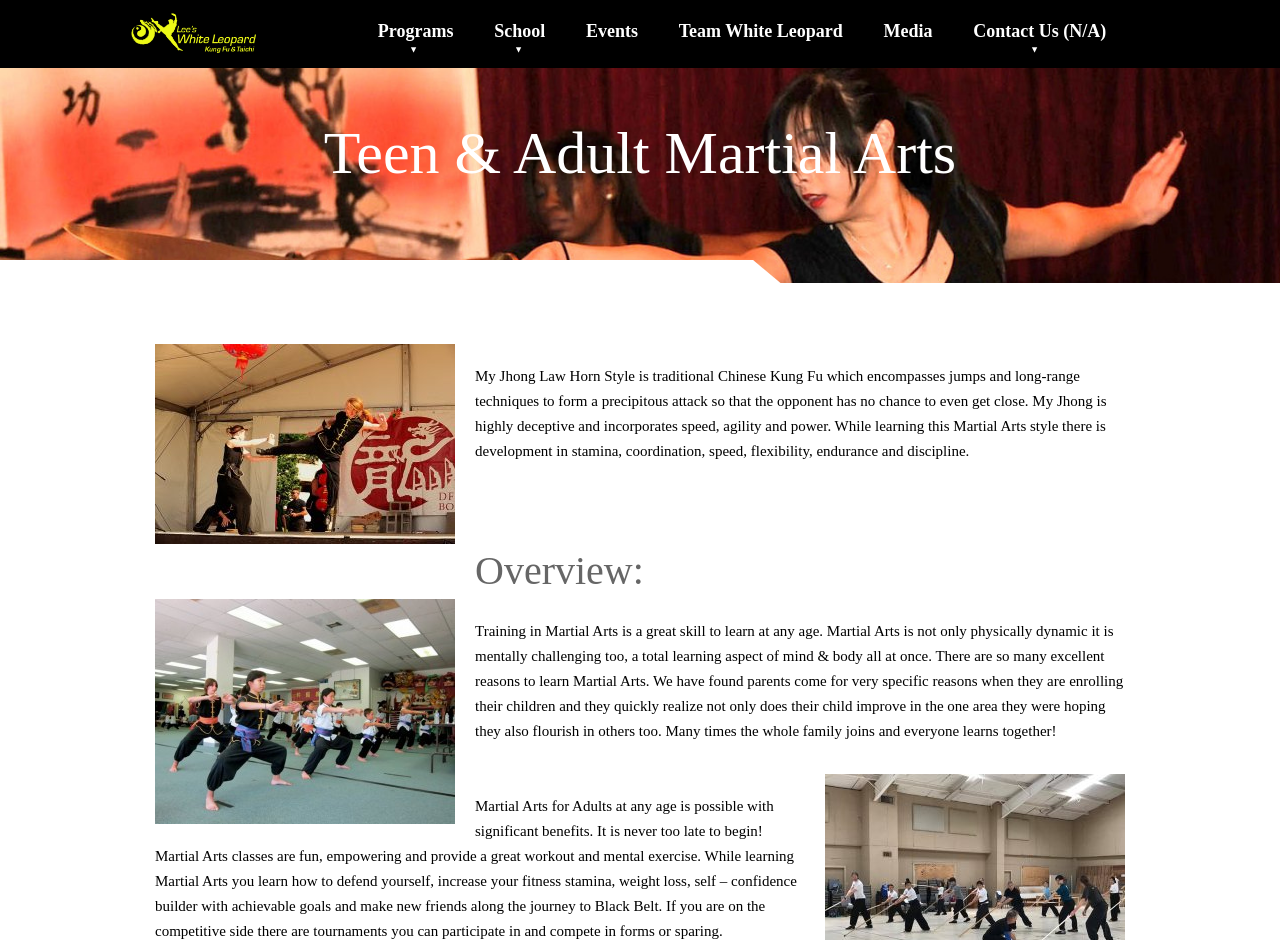What is the purpose of learning martial arts?
Examine the image closely and answer the question with as much detail as possible.

Based on the webpage content, specifically the StaticText element with the text 'While learning Martial Arts you learn how to defend yourself...', one of the purposes of learning martial arts is to defend oneself.